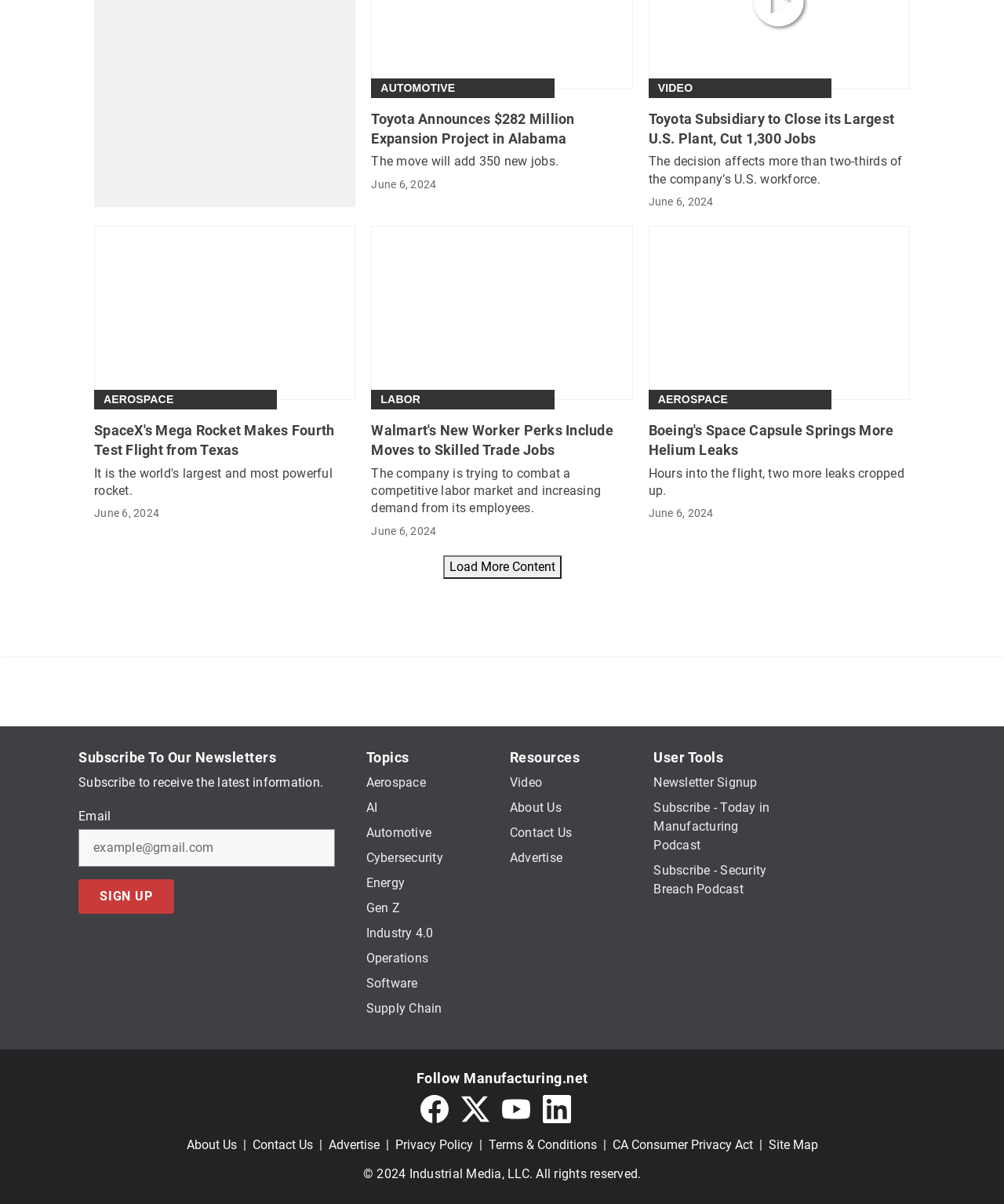Can you show the bounding box coordinates of the region to click on to complete the task described in the instruction: "Subscribe to the newsletter"?

[0.078, 0.688, 0.333, 0.72]